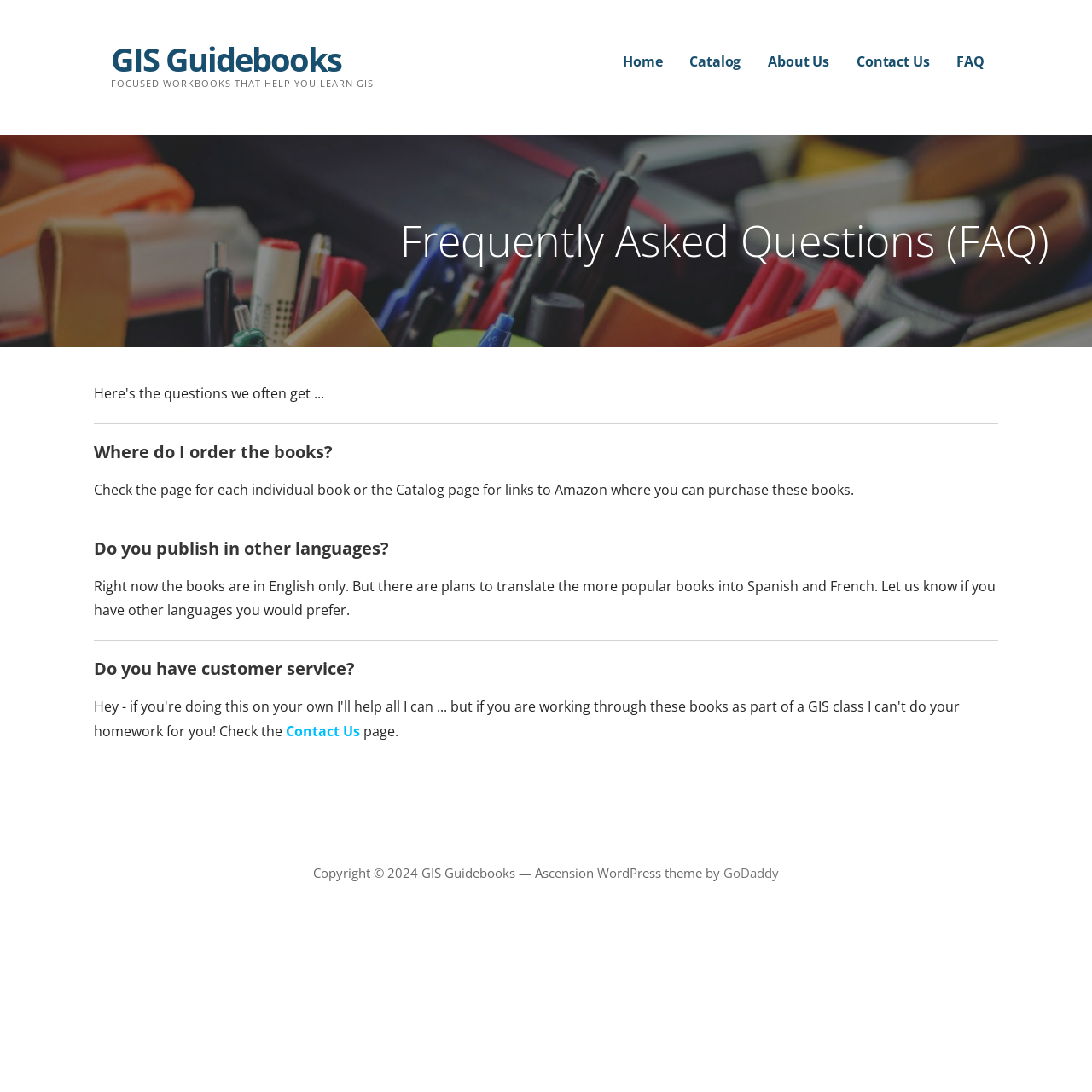Determine the bounding box coordinates of the clickable region to follow the instruction: "contact us".

[0.784, 0.041, 0.851, 0.073]